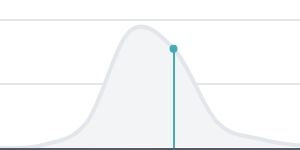Convey a rich and detailed description of the image.

The image depicts a graphical representation, likely a line chart or a statistical graph, showcasing data trends over time. It features a smooth curve illustrating fluctuations, with a single highlighted point indicating a specific data value or measurement. The overall tone of the graph suggests a focus on analytical insights, possibly related to cost analysis or performance metrics in a particular context. This type of visual representation is commonly used to convey information clearly in reports or estimates, emphasizing key data points for easy interpretation.